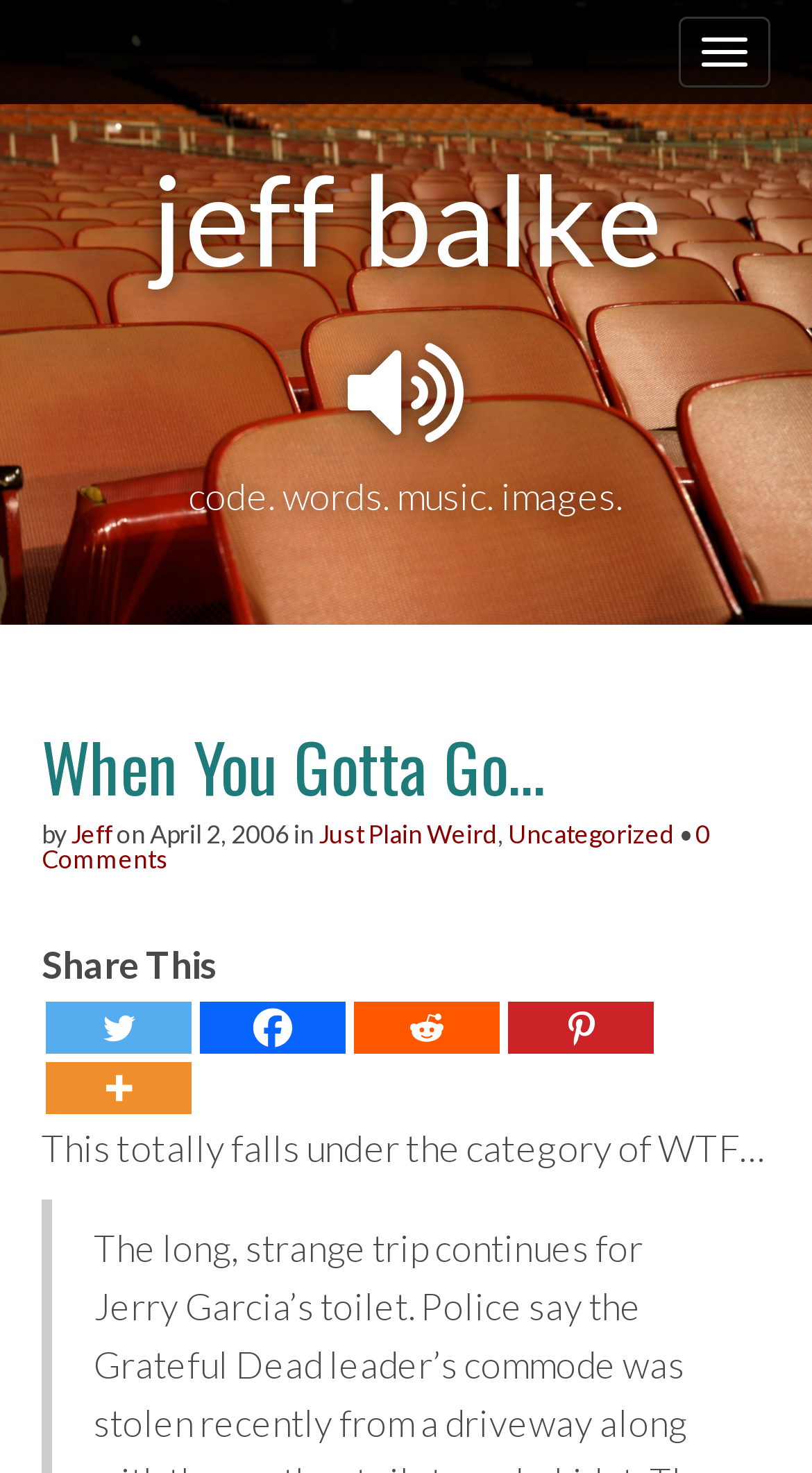Provide a thorough description of the webpage you see.

This webpage appears to be a blog post titled "When You Gotta Go…" written by Jeff on April 2, 2006. The title is prominently displayed at the top of the page, followed by a brief description "by Jeff" and the date of publication. 

Below the title, there are several links to categories, including "Just Plain Weird" and "Uncategorized", as well as a link to "0 Comments" indicating that there are no comments on this post. 

On the top right corner of the page, there is a button with no text. 

The main content of the blog post starts with a sentence "This totally falls under the category of WTF…" which takes up most of the width of the page. The text is quite long and seems to be a humorous anecdote about Jerry Garcia's toilet being stolen. 

At the bottom of the page, there are several social media links, including Twitter, Facebook, Reddit, Pinterest, and More, allowing readers to share the post on various platforms. The "More" link is accompanied by a small image.